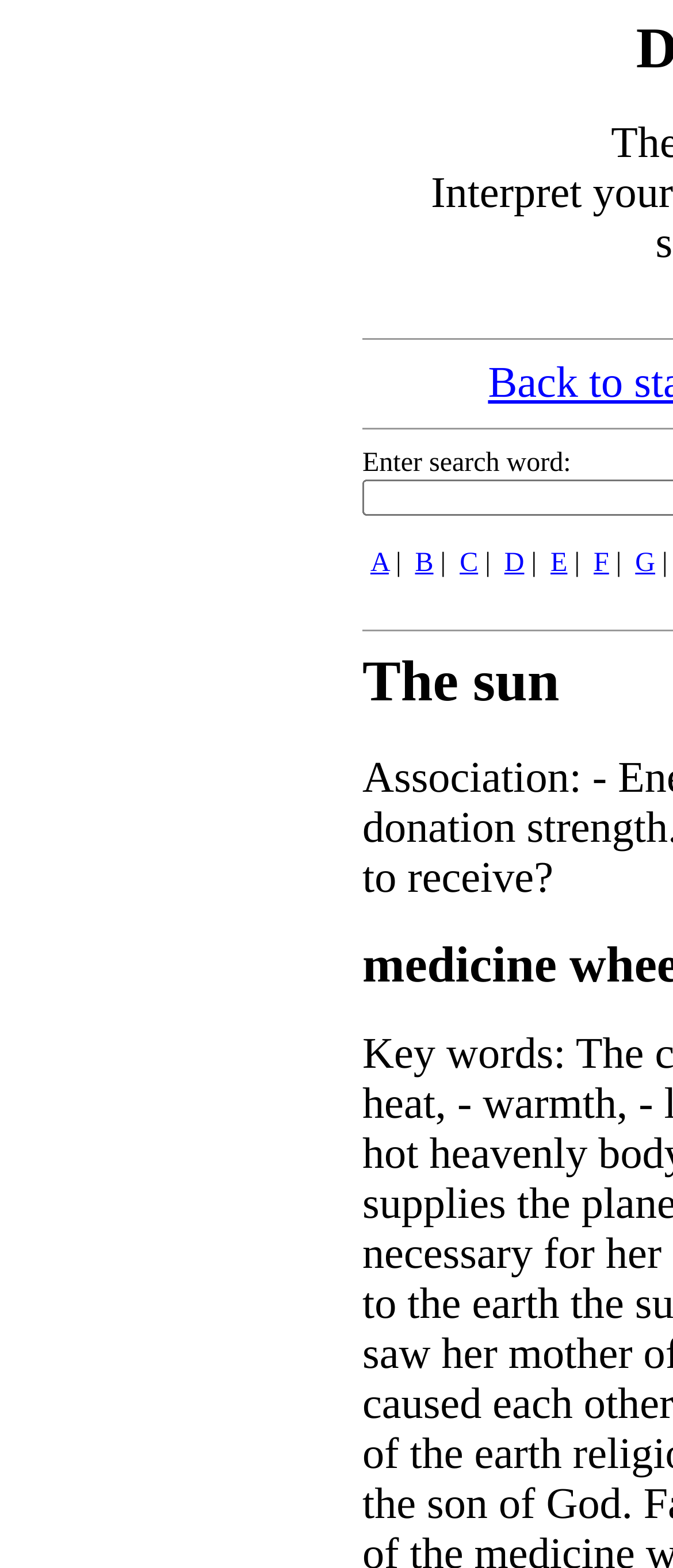Kindly provide the bounding box coordinates of the section you need to click on to fulfill the given instruction: "click on advertisement link C".

[0.683, 0.35, 0.71, 0.369]